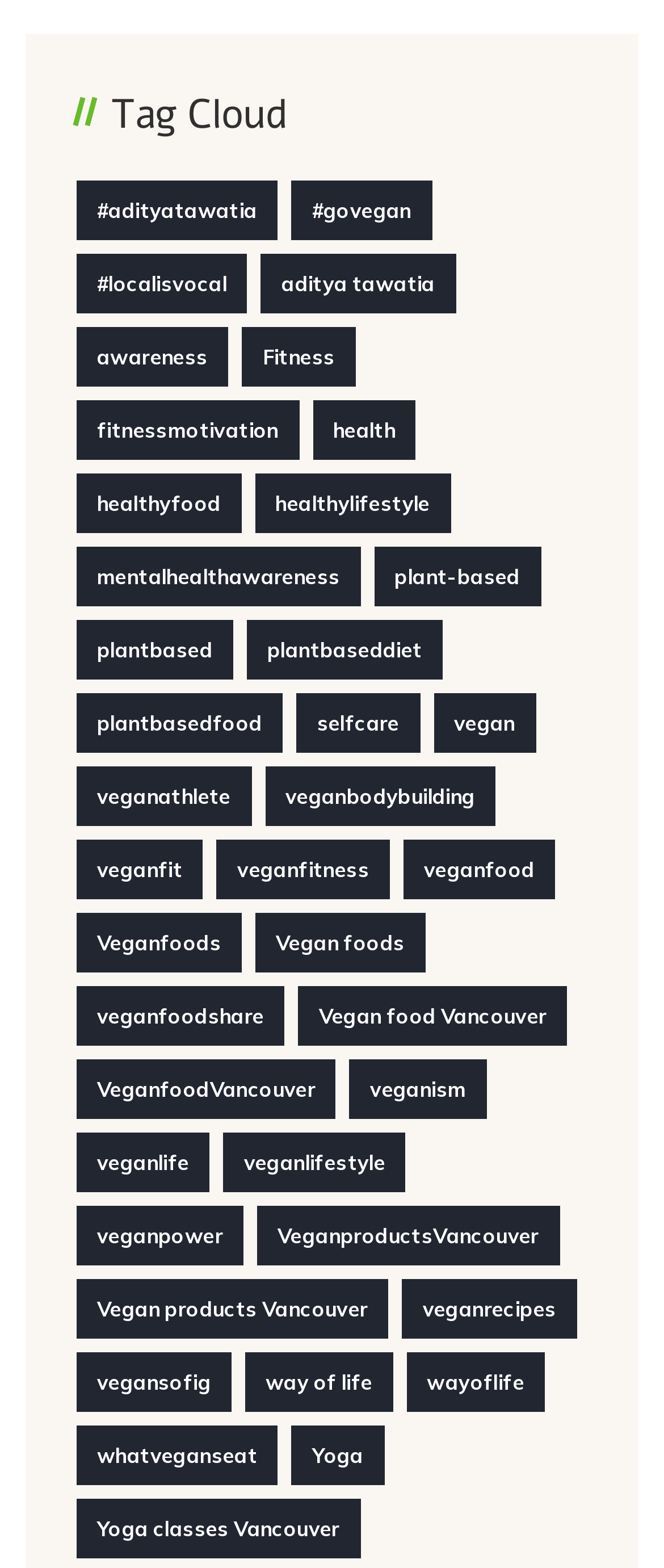Point out the bounding box coordinates of the section to click in order to follow this instruction: "Explore the 'Fitness' link".

[0.365, 0.209, 0.535, 0.247]